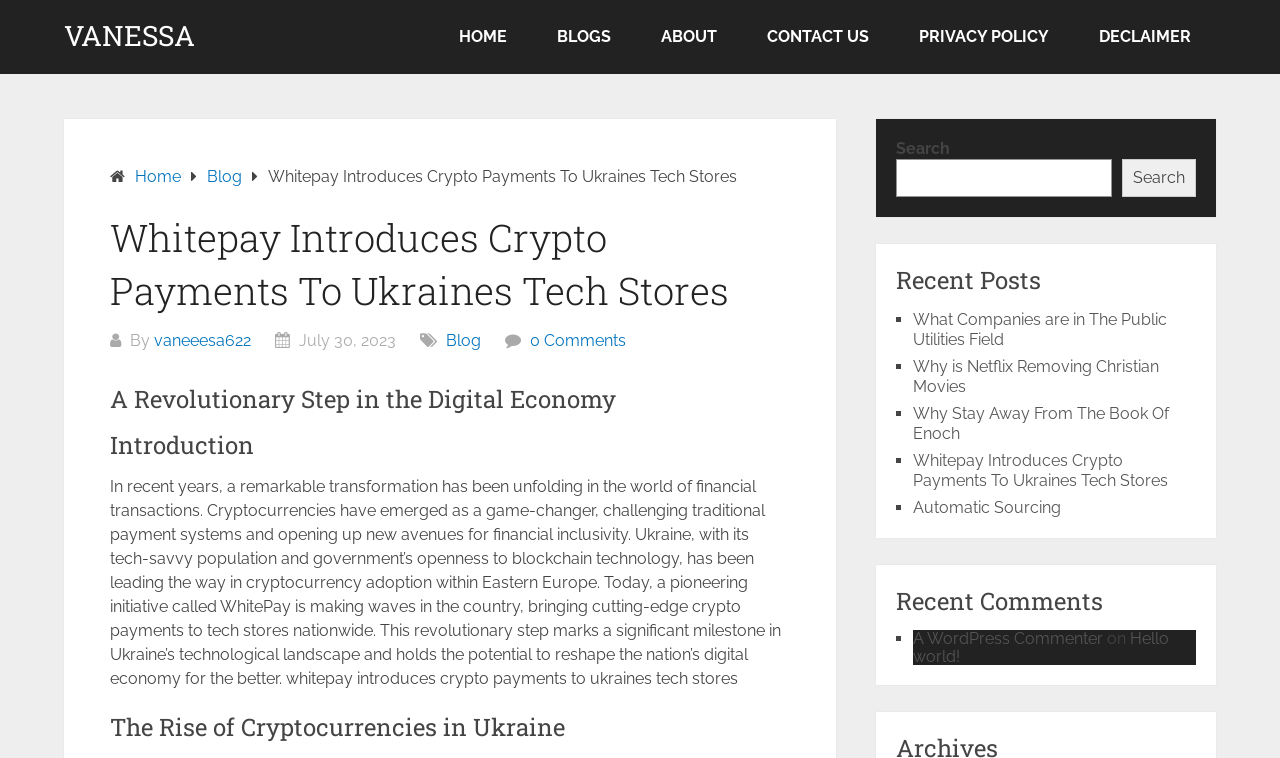Please specify the coordinates of the bounding box for the element that should be clicked to carry out this instruction: "Read the 'Whitepay Introduces Crypto Payments To Ukraines Tech Stores' article". The coordinates must be four float numbers between 0 and 1, formatted as [left, top, right, bottom].

[0.209, 0.22, 0.576, 0.245]